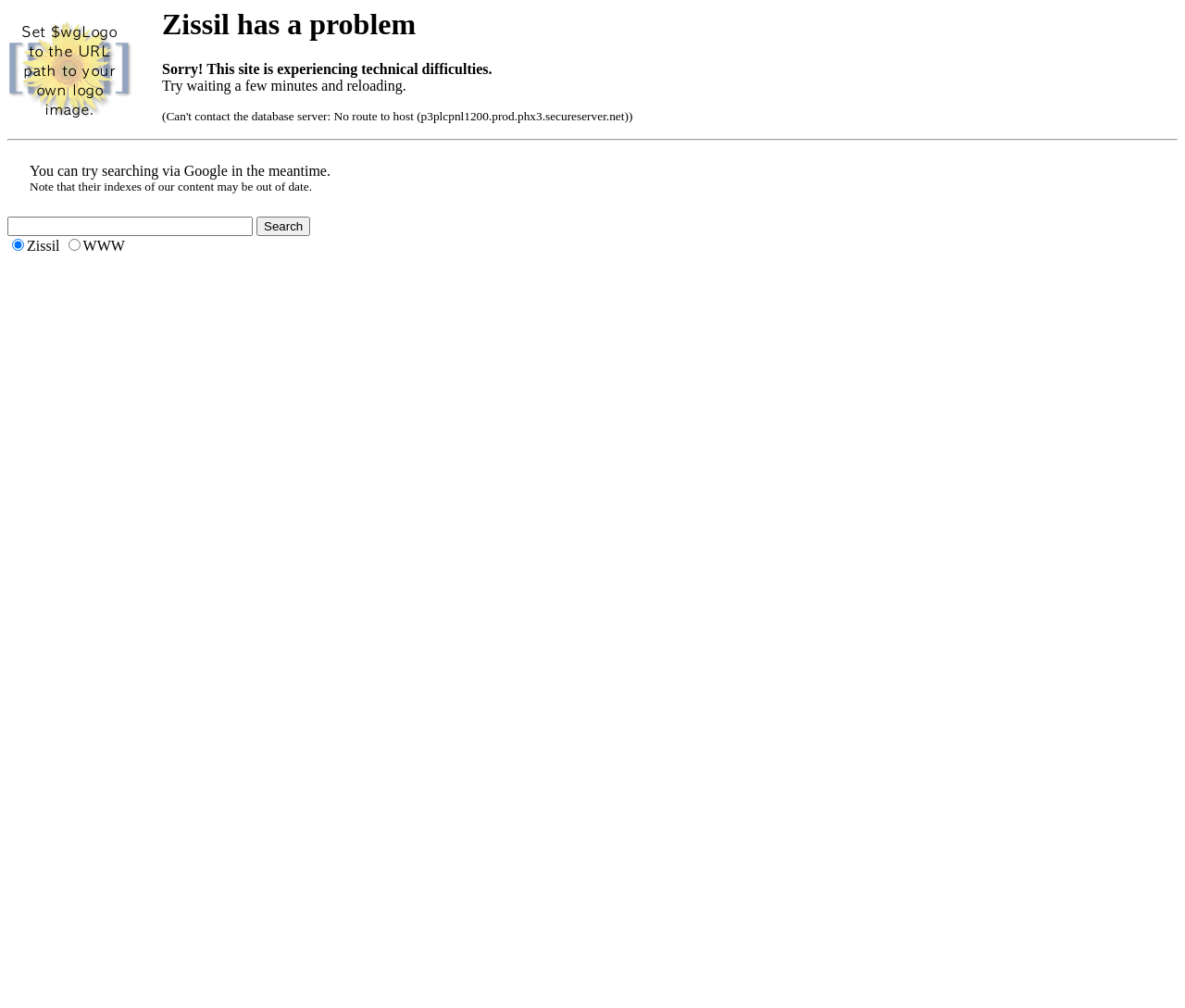Based on the description "off the fence", find the bounding box of the specified UI element.

None